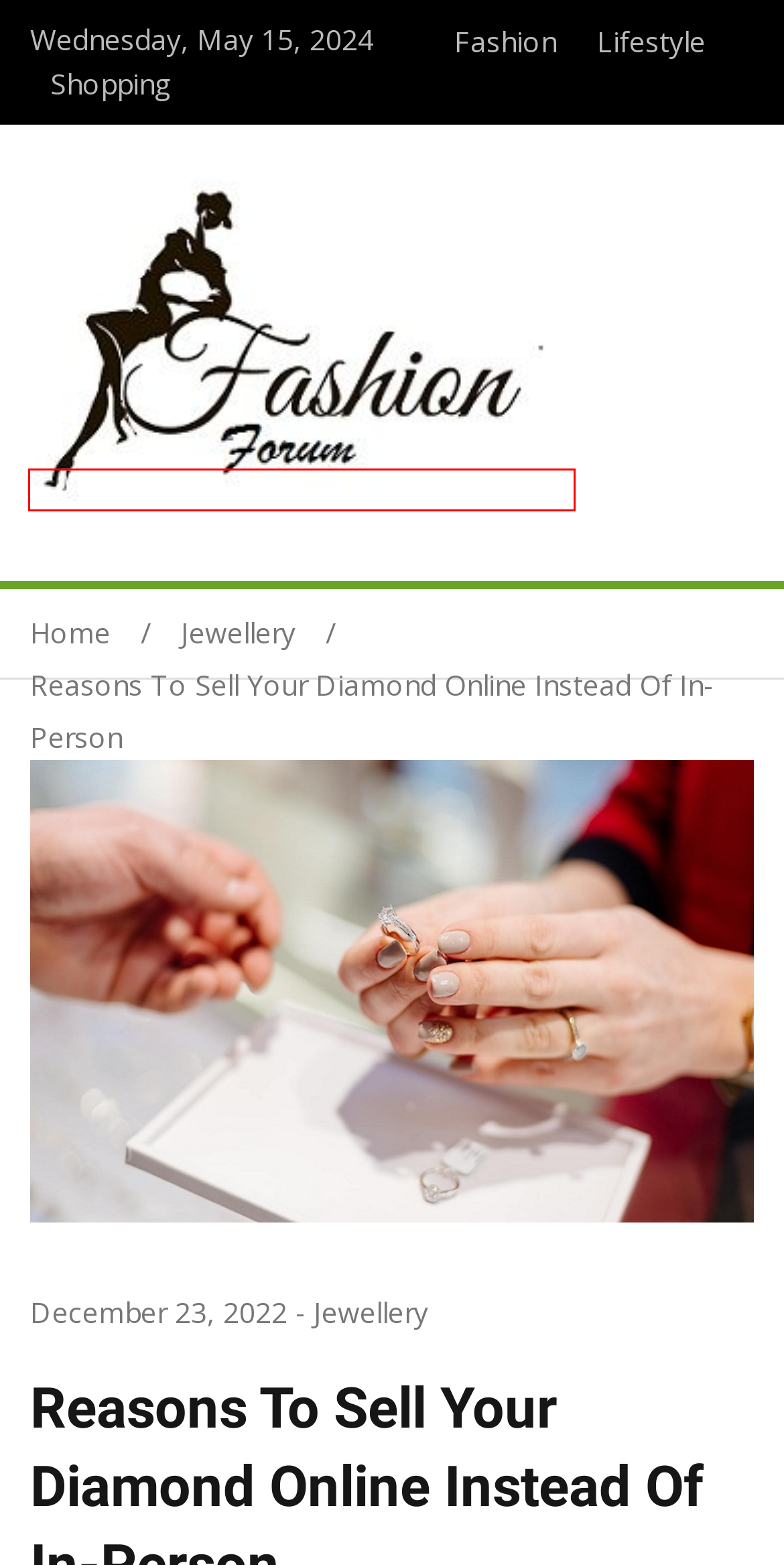You have a screenshot of a webpage with a red bounding box highlighting a UI element. Your task is to select the best webpage description that corresponds to the new webpage after clicking the element. Here are the descriptions:
A. Heirlooms of Love: Passing Down Rings Through Generations | Fashion-forum.org
B. Fashion Forum:  Fashion & Lifestyle Blog 2018-19- Food, Lifestyle
C. Lifestyle | Fashion-forum.org
D. Fashion | Fashion-forum.org
E. Jewellery | Fashion-forum.org
F. Selling Diamonds? Best Way to Sell a Diamond for Cash
G. Shopping | Fashion-forum.org
H. March, 2023 | Fashion-forum.org

B